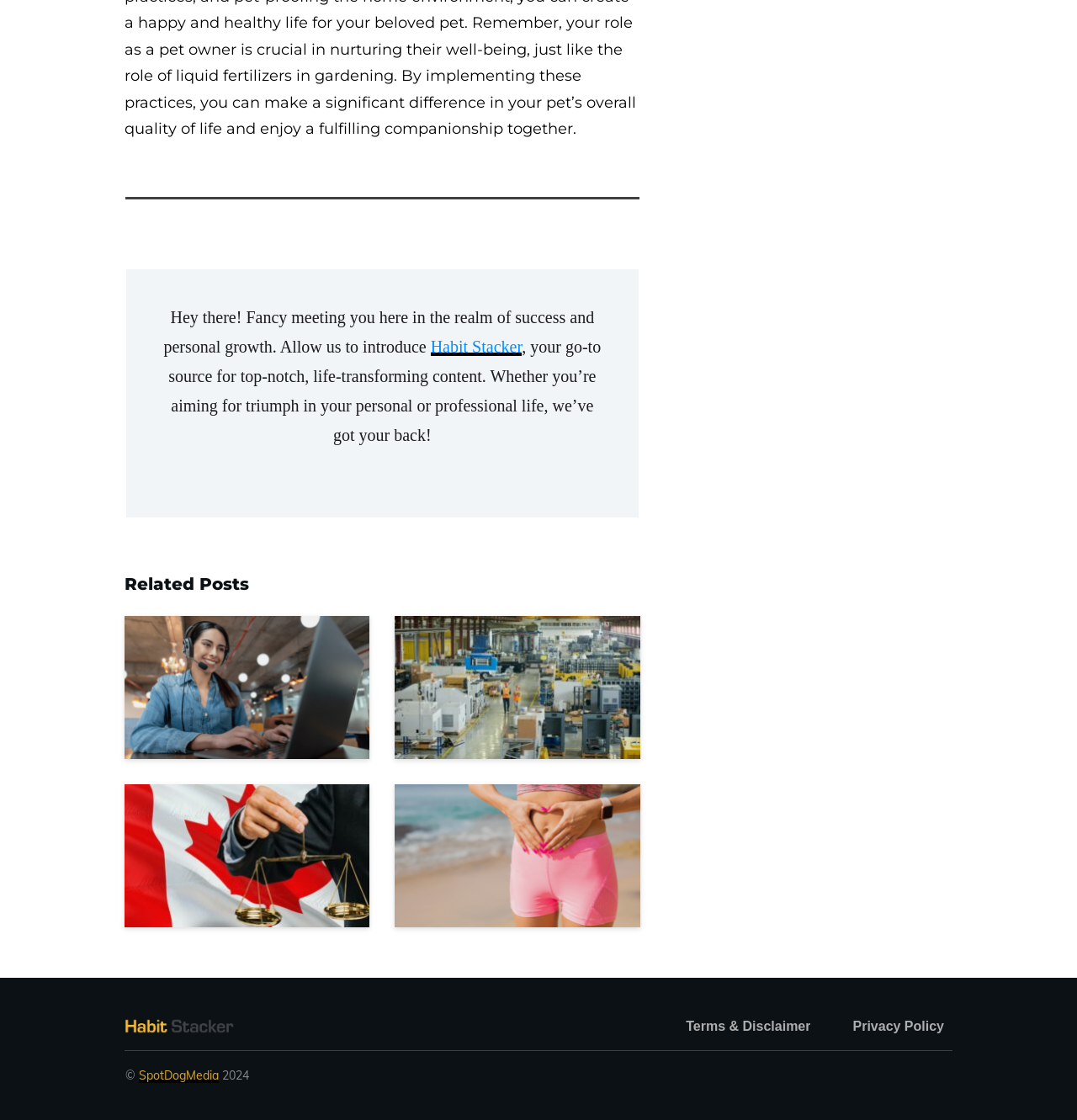Determine the coordinates of the bounding box for the clickable area needed to execute this instruction: "View Terms & Disclaimer".

[0.637, 0.904, 0.753, 0.928]